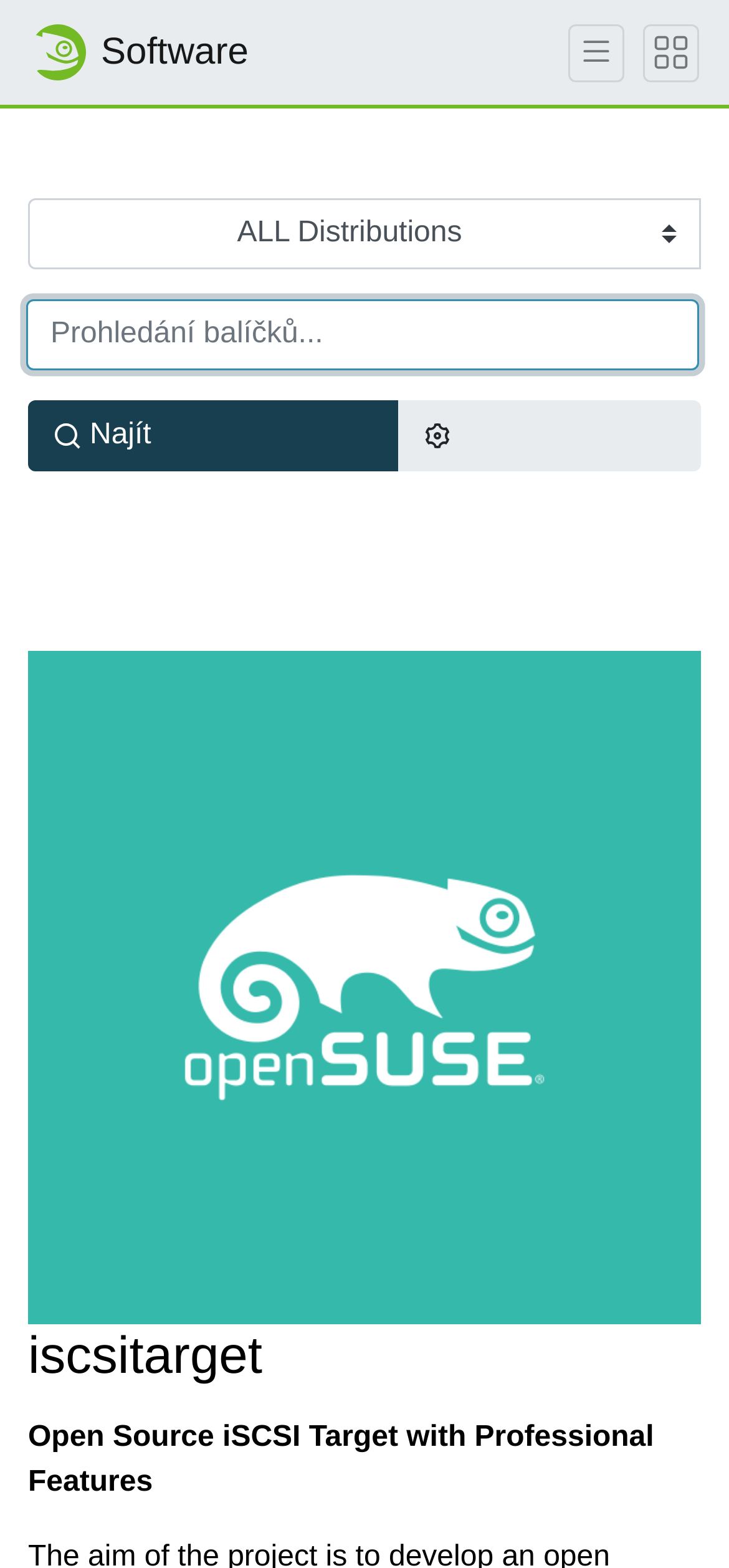Determine the bounding box of the UI element mentioned here: "parent_node: Articles in this section". The coordinates must be in the format [left, top, right, bottom] with values ranging from 0 to 1.

None